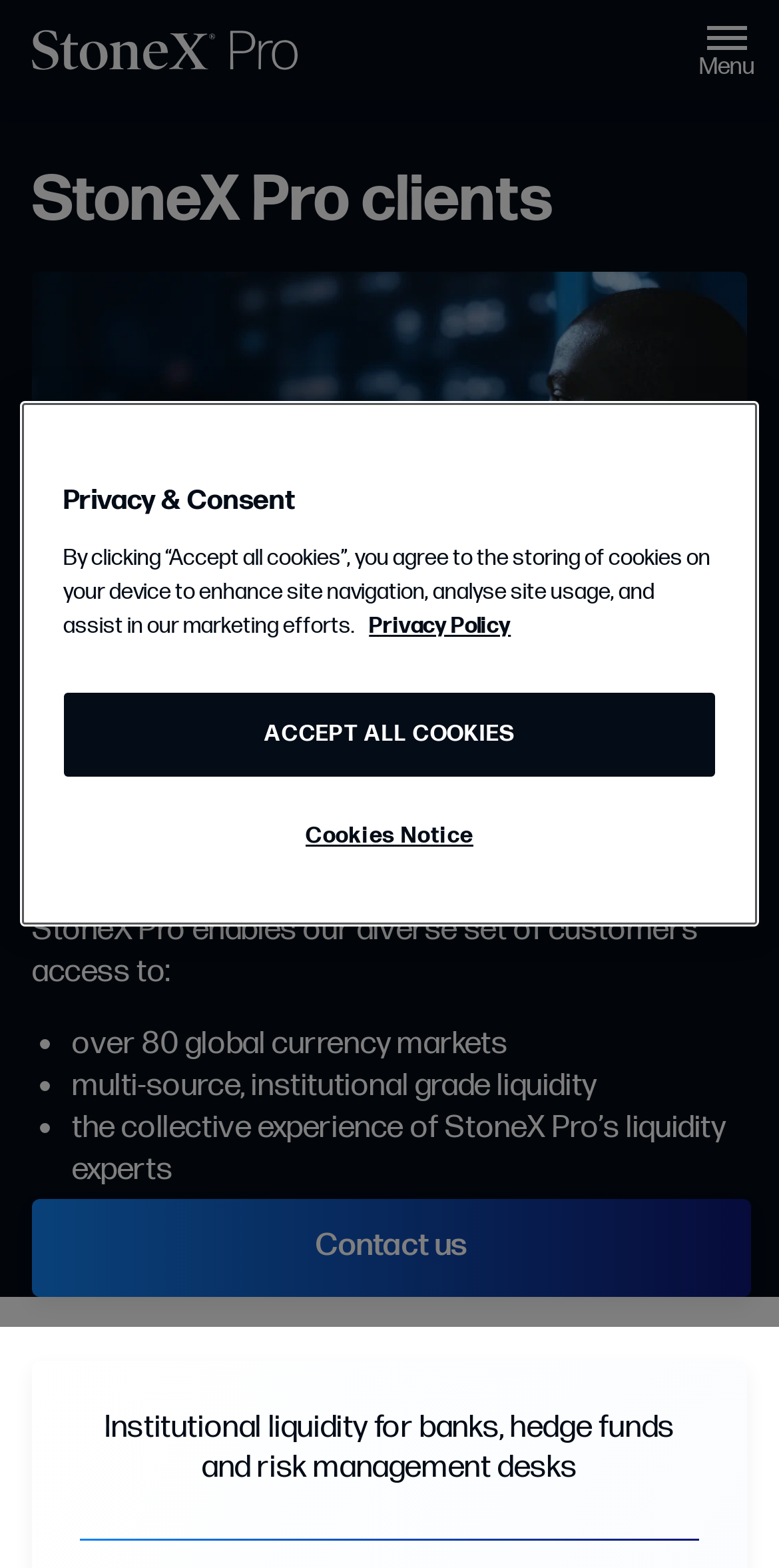What type of clients does StoneX Pro serve?
Refer to the image and provide a one-word or short phrase answer.

Institutional and corporate